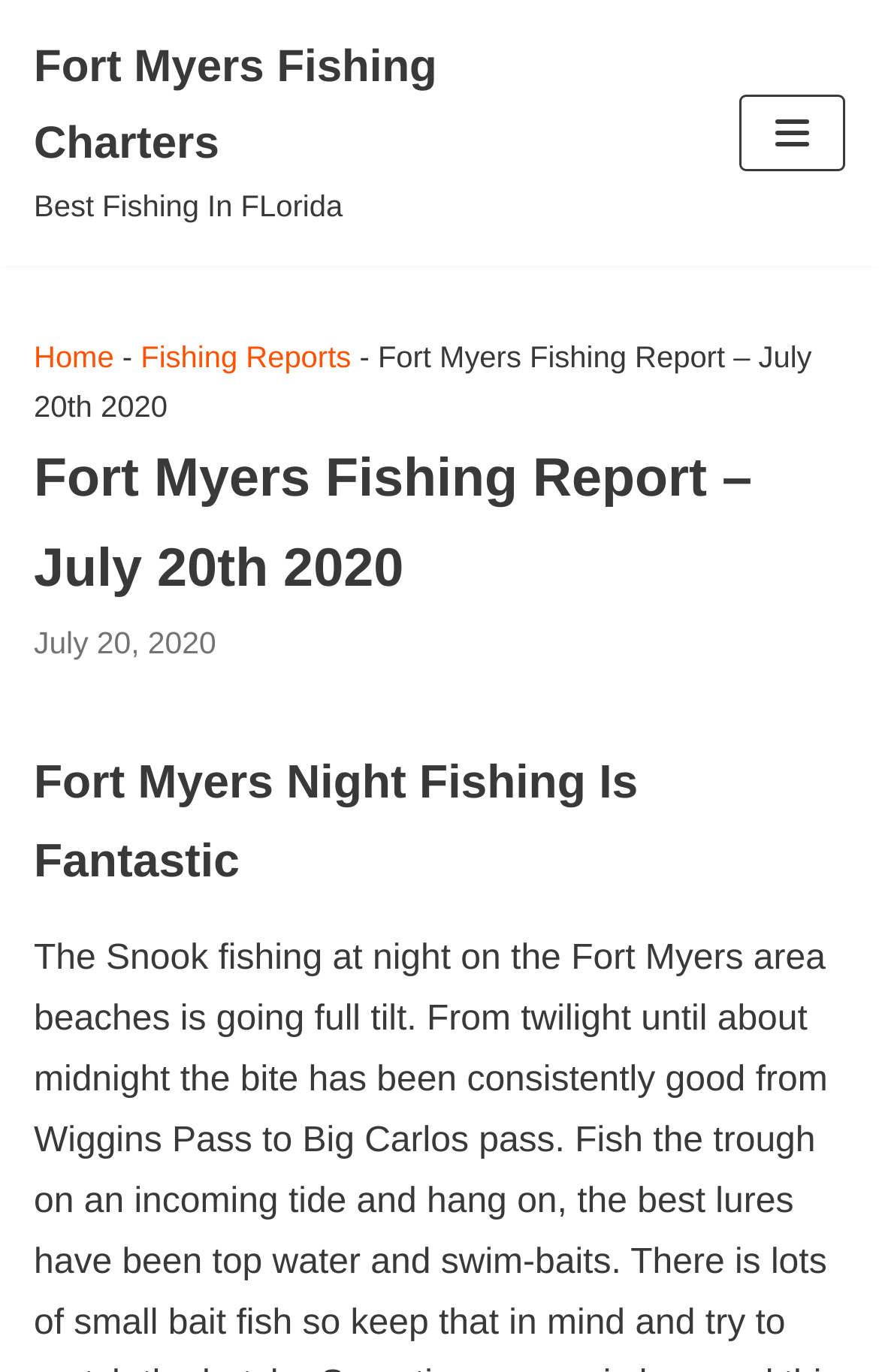Can you give a detailed response to the following question using the information from the image? What is the name of the fishing charter company?

I found the name of the fishing charter company by looking at the link element on the top of the webpage, which is located next to the 'Best Fishing In FLorida' text. The link element contains the text 'Fort Myers Fishing Charters'.